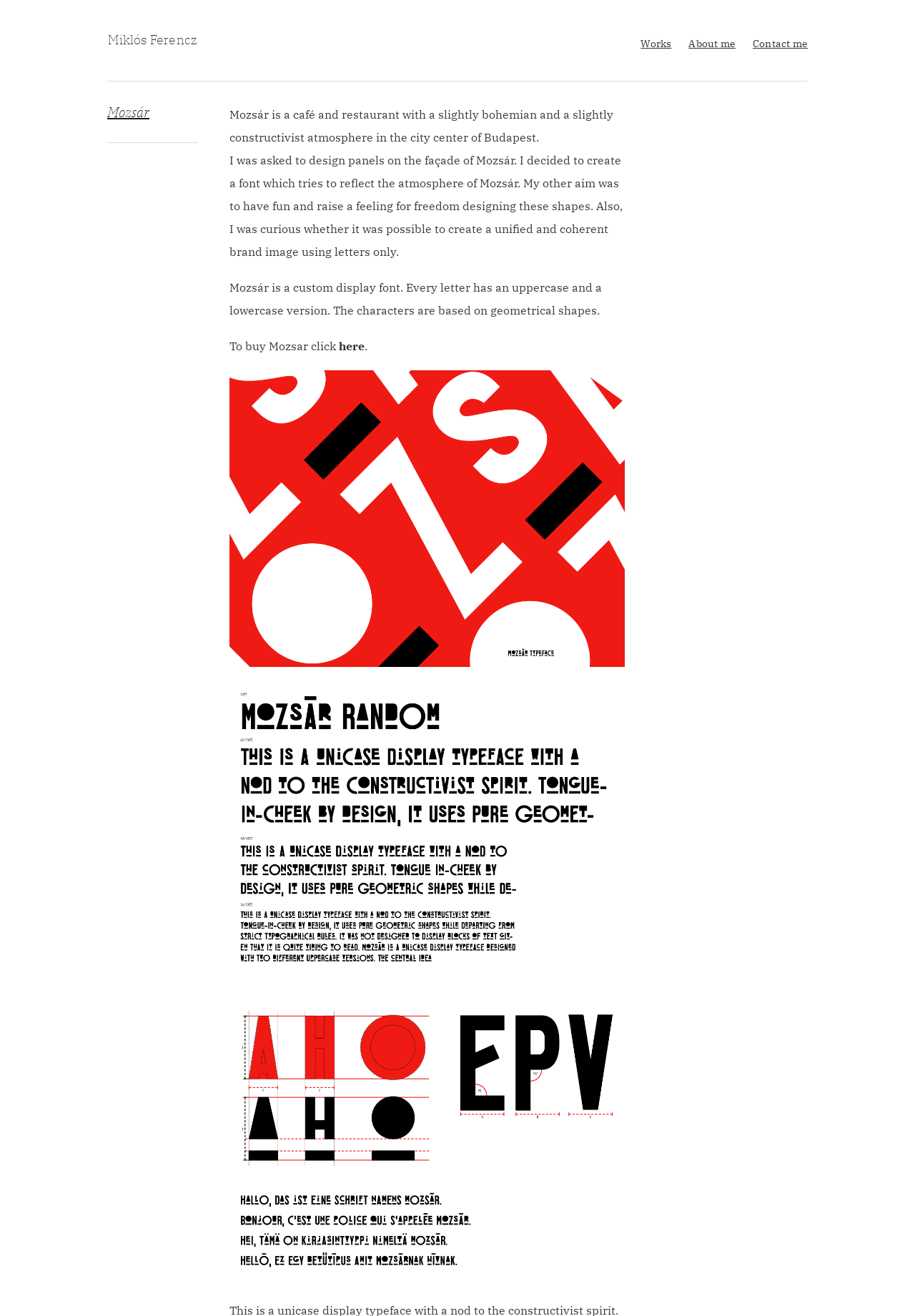Where can you buy Mozsár?
Provide a fully detailed and comprehensive answer to the question.

I found the answer by looking at the StaticText element 'To buy Mozsar click' and its corresponding link element 'here'.